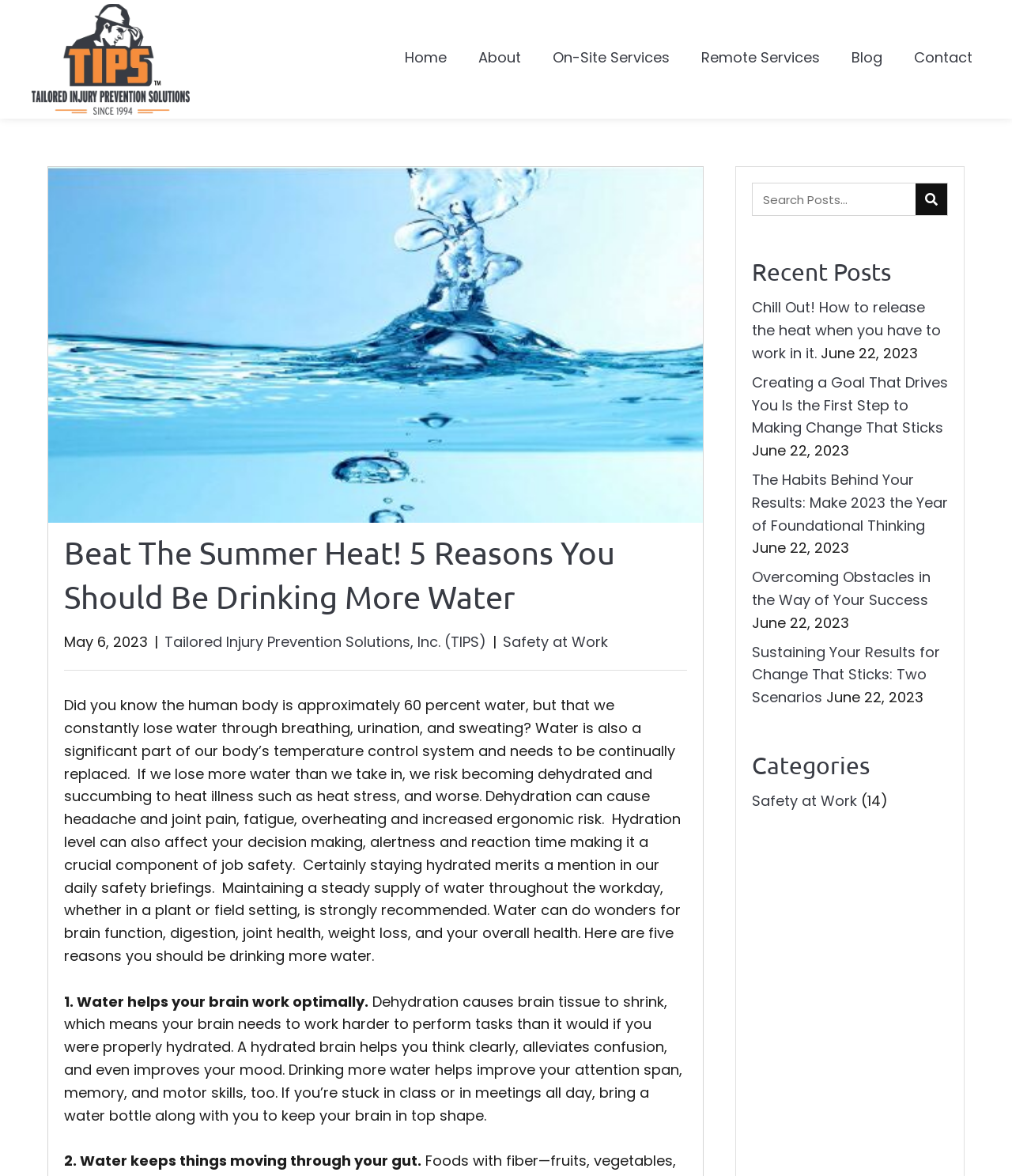Can you find the bounding box coordinates of the area I should click to execute the following instruction: "Search for something"?

None